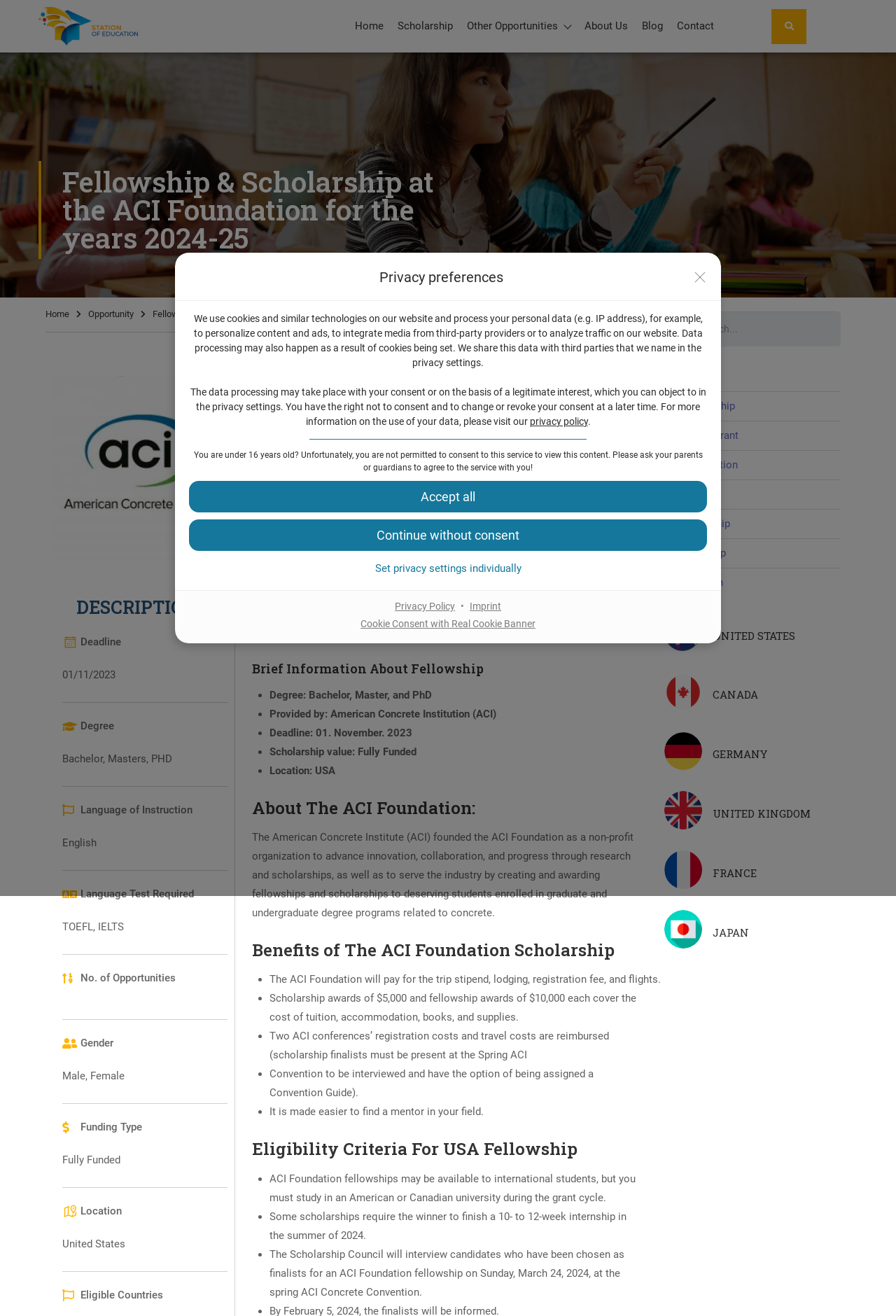How many buttons are there in the privacy preferences dialog?
Please look at the screenshot and answer using one word or phrase.

3